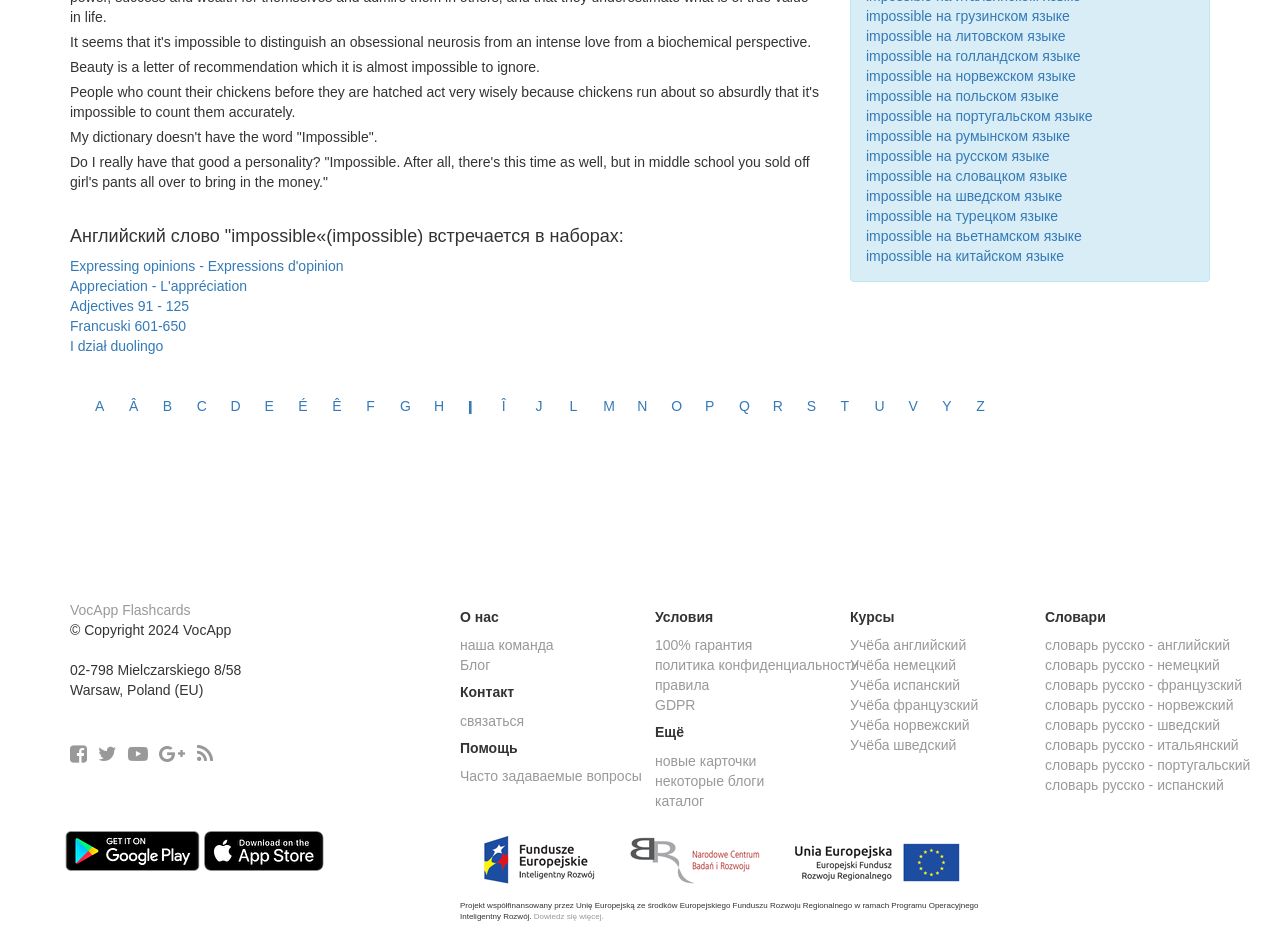Identify the bounding box coordinates for the UI element described as: "section".

None